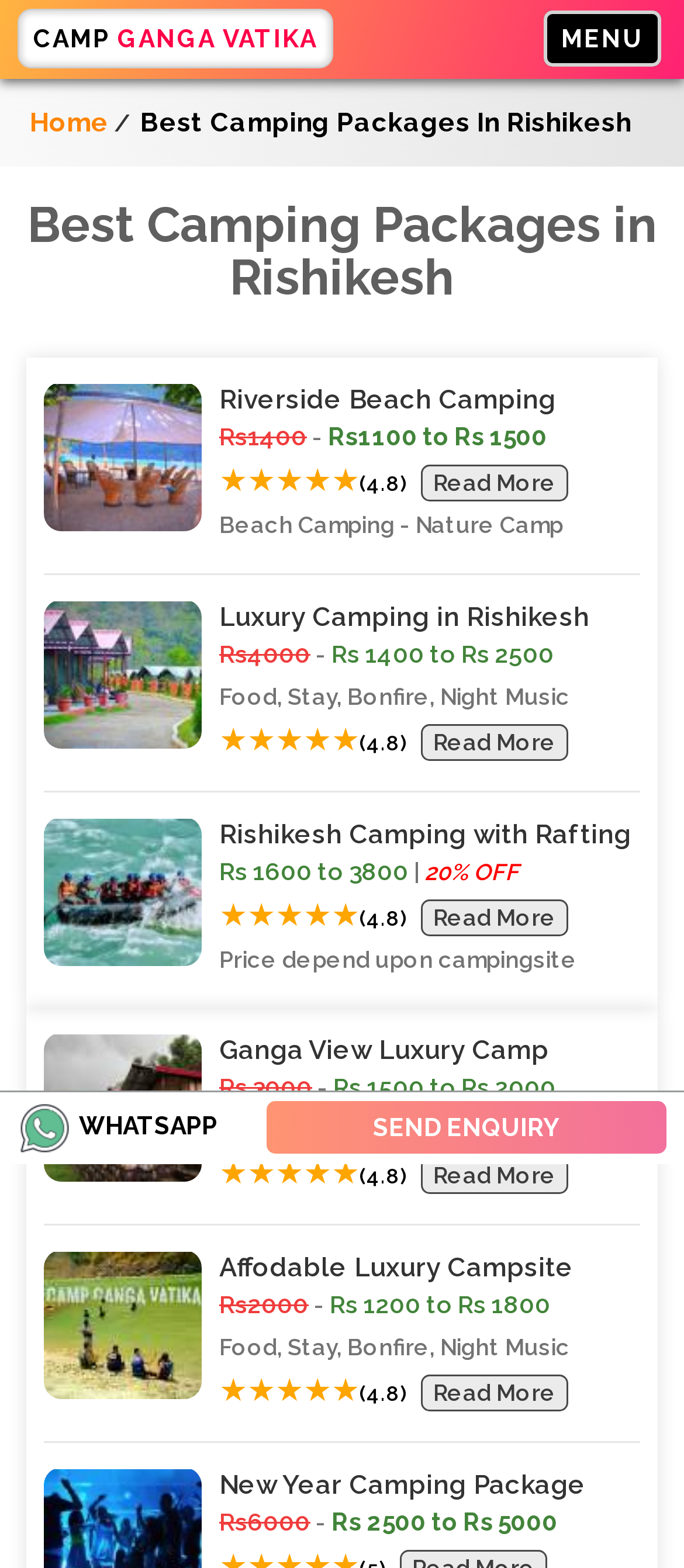Provide the bounding box coordinates for the area that should be clicked to complete the instruction: "Read more about Luxury Camping in Rishikesh".

[0.615, 0.462, 0.831, 0.485]